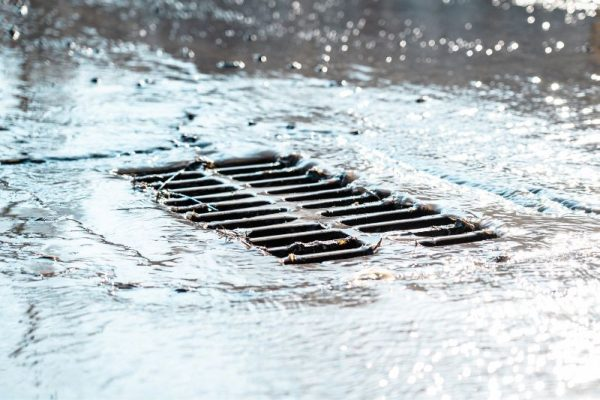What is reflected on the pavement?
Using the image as a reference, give an elaborate response to the question.

The shiny, wet pavement reflects light, indicating recent rainfall. This suggests that the image was taken after a rainstorm, and the pavement is still wet, causing the light to reflect off its surface.